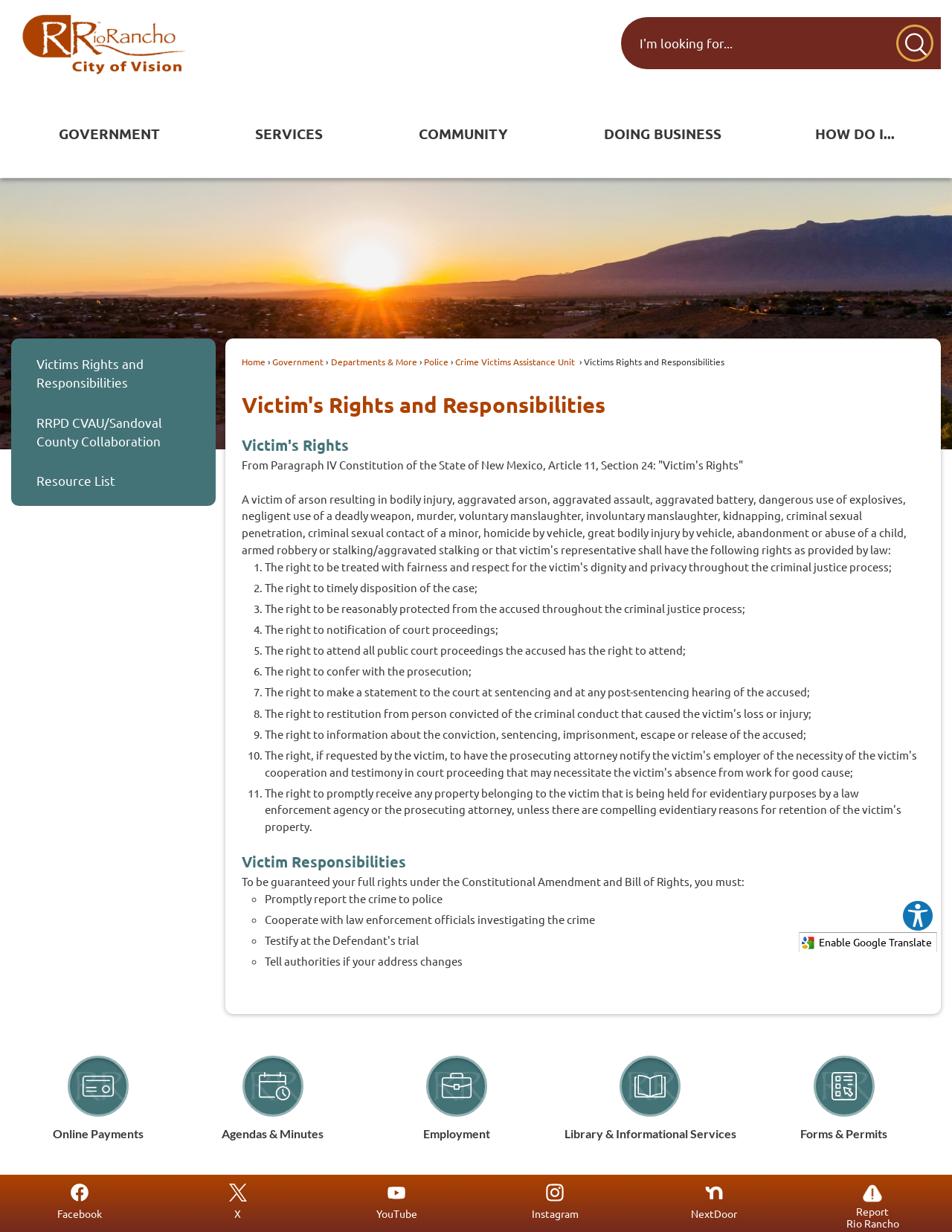Determine the bounding box coordinates of the UI element described below. Use the format (top-left x, top-left y, bottom-right x, bottom-right y) with floating point numbers between 0 and 1: Community

[0.389, 0.072, 0.584, 0.144]